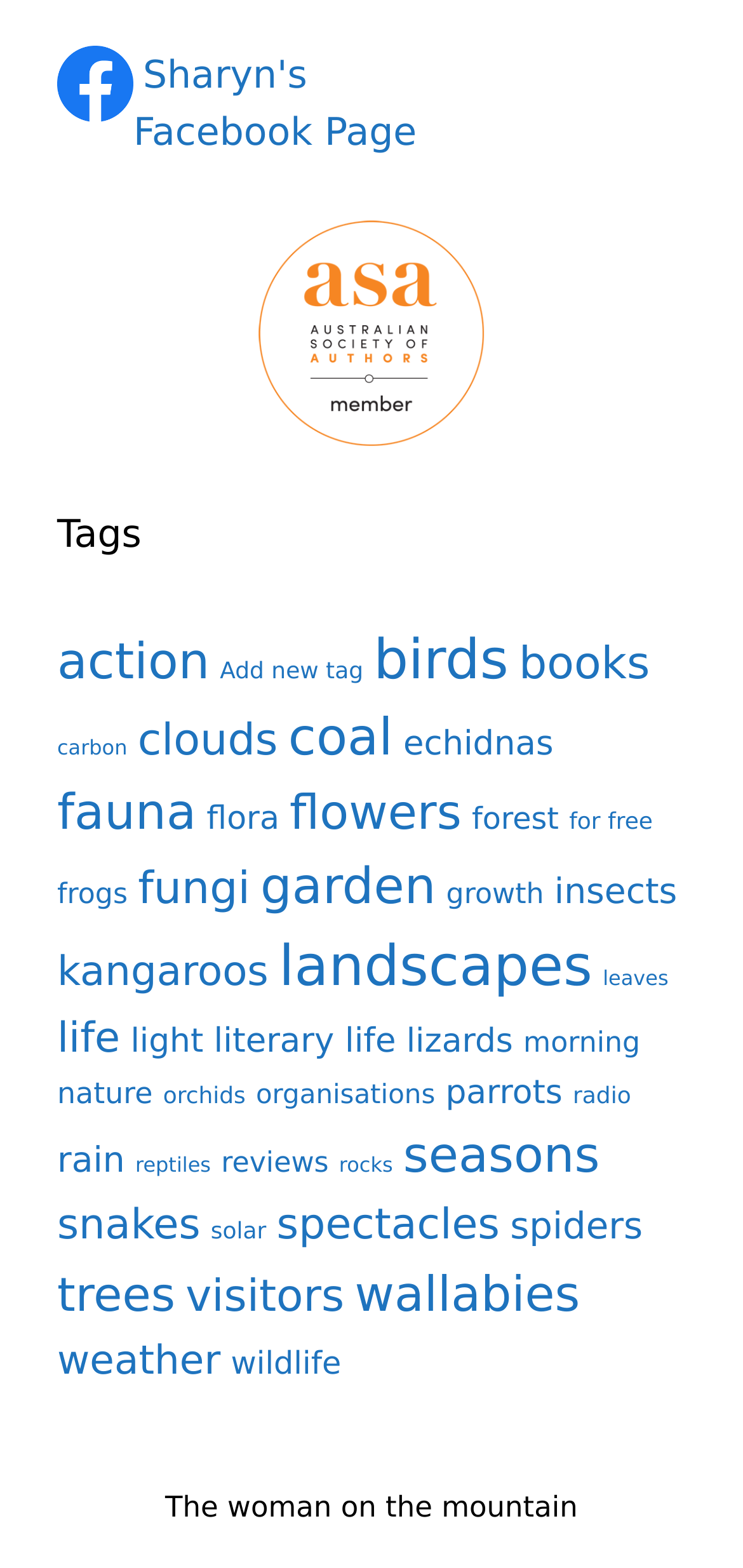Specify the bounding box coordinates of the area that needs to be clicked to achieve the following instruction: "Show details of Anonymity, Data Privacy, and Our Websites".

None